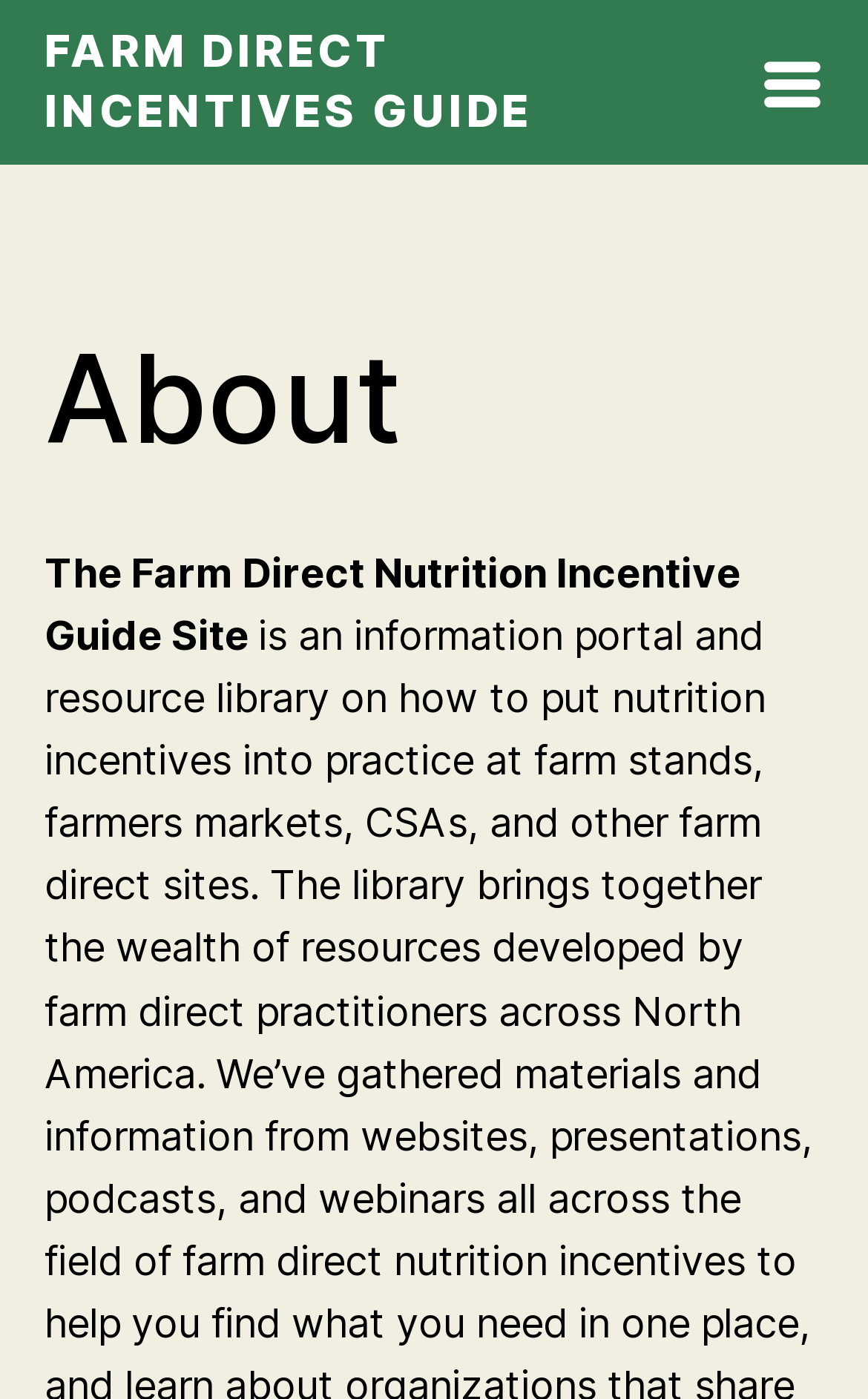What is the purpose of the image on the top right corner?
Based on the image, answer the question with as much detail as possible.

The image on the top right corner is an icon that, when clicked, opens the mobile menu, as indicated by the link 'Open Mobile Menu' and the image description.